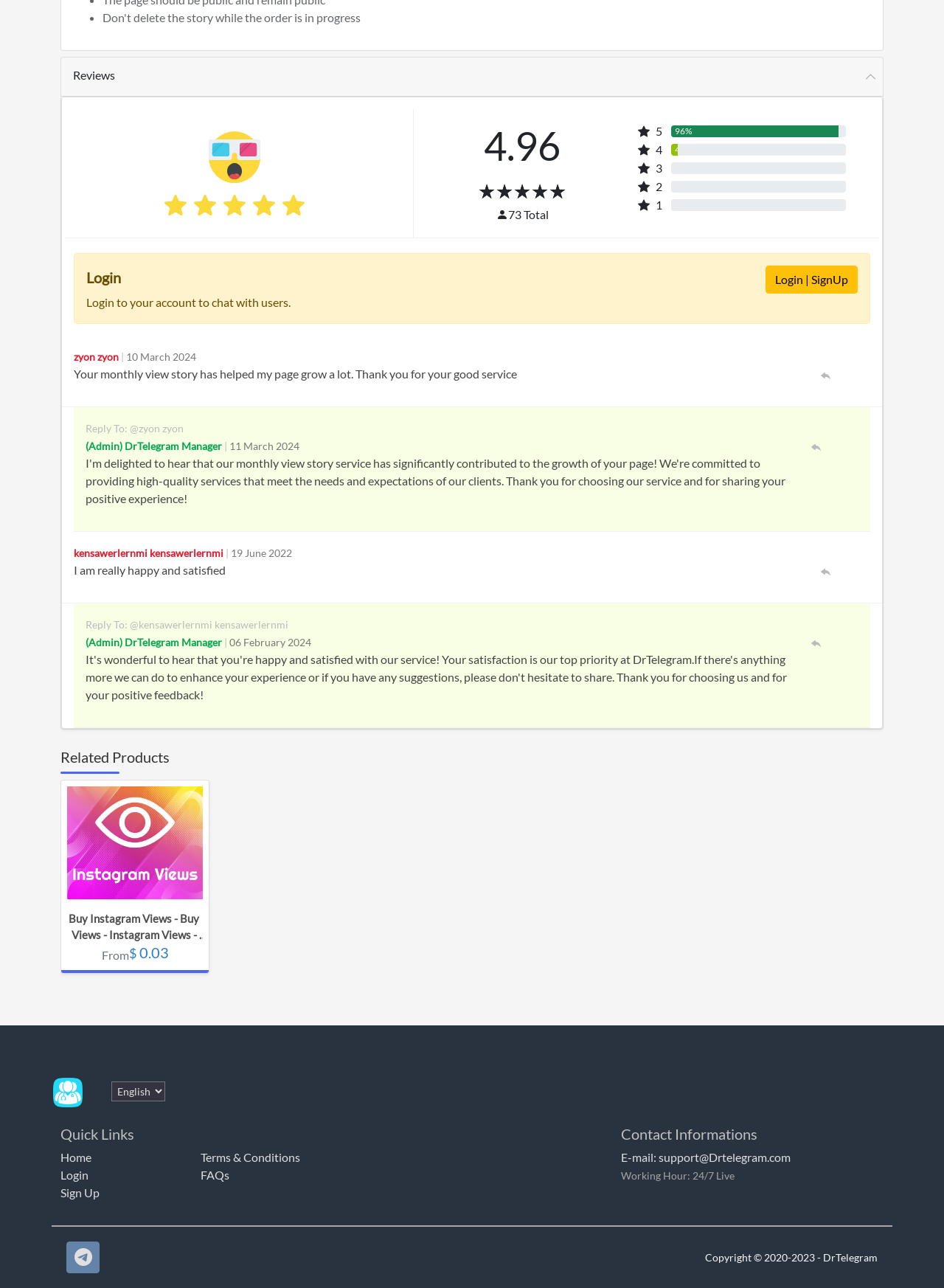Please identify the bounding box coordinates of where to click in order to follow the instruction: "Reply to @zyon zyon".

[0.091, 0.328, 0.195, 0.337]